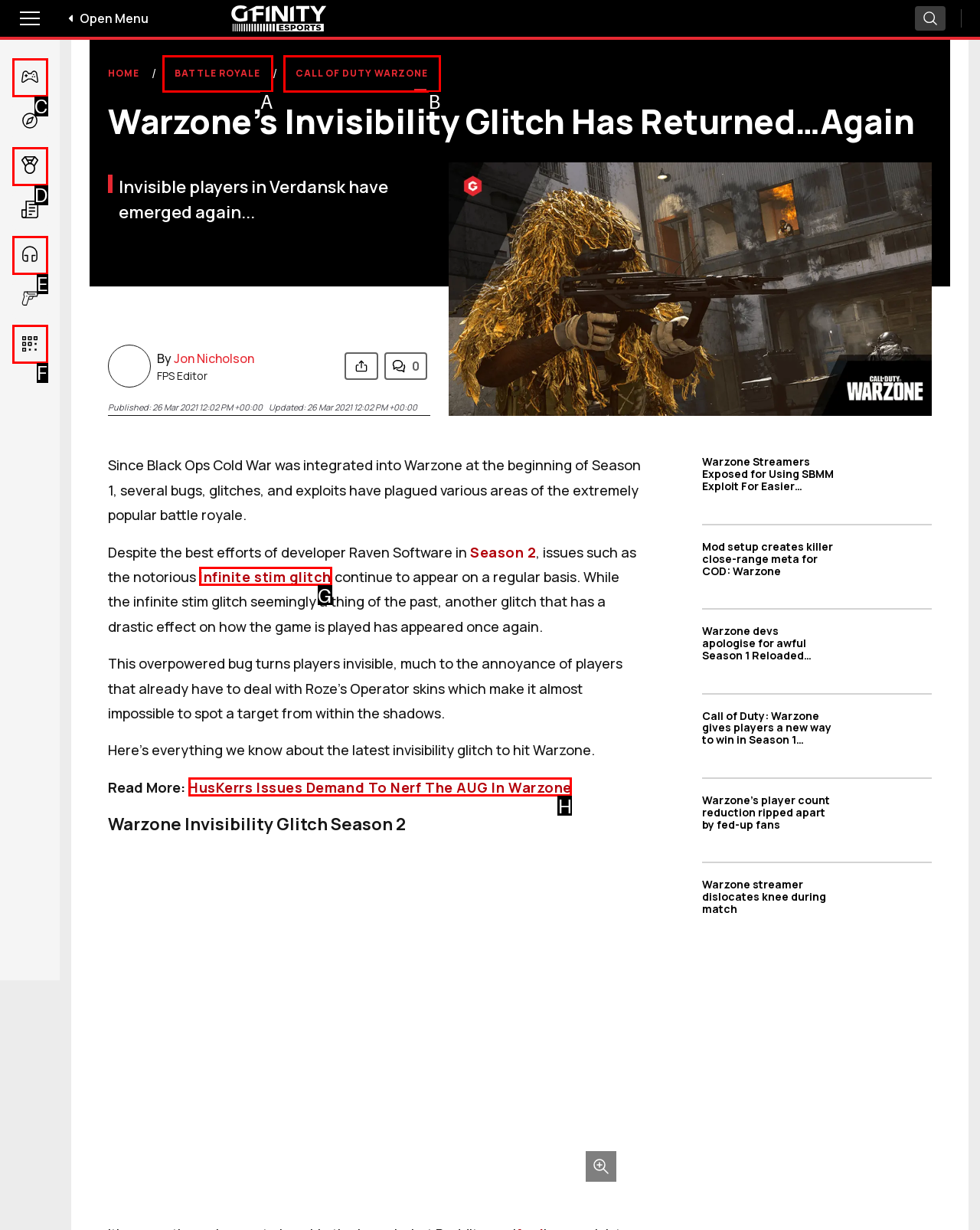Given the description: Call of Duty Warzone, determine the corresponding lettered UI element.
Answer with the letter of the selected option.

B